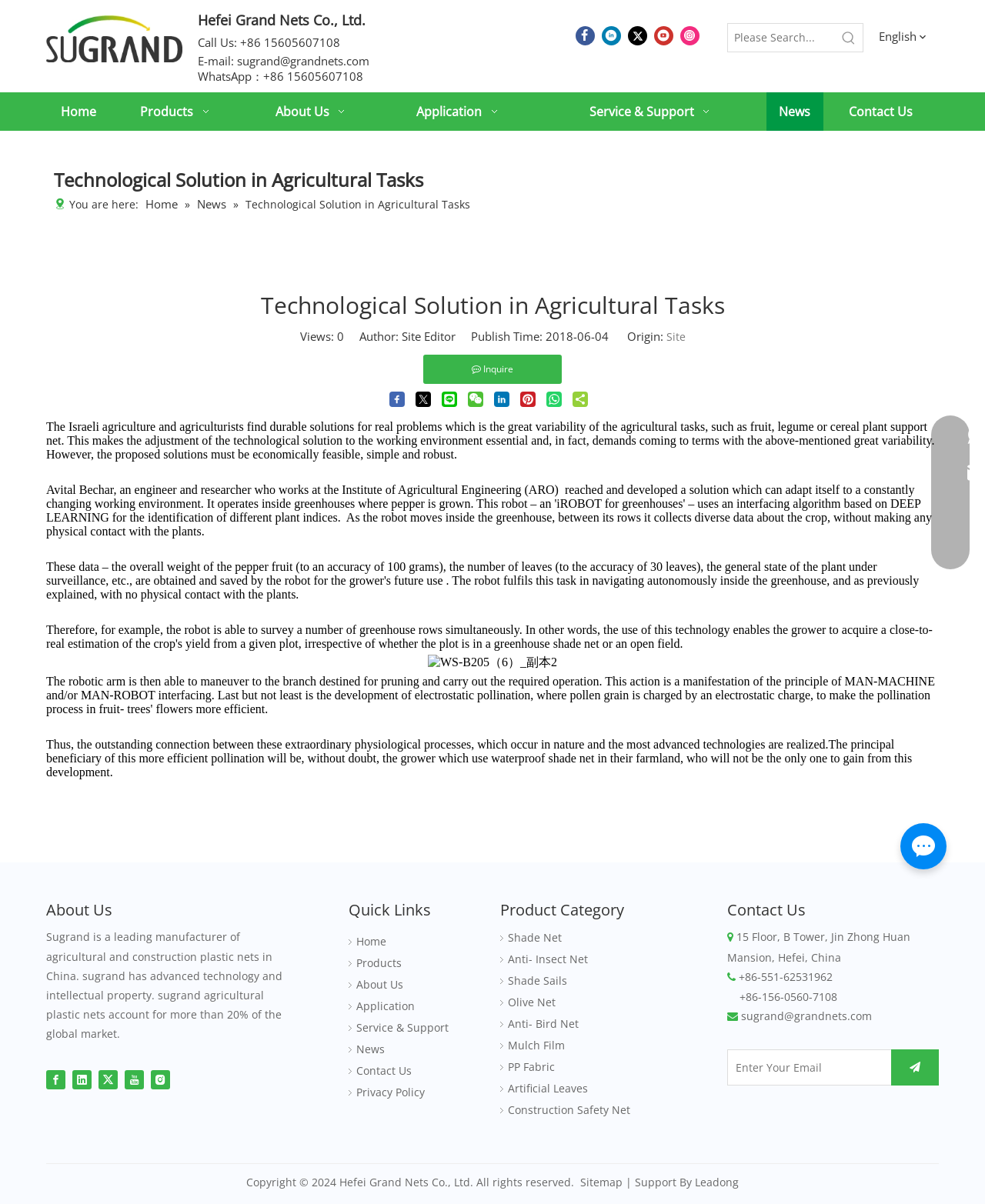Pinpoint the bounding box coordinates of the element to be clicked to execute the instruction: "Click the 'Home' link".

[0.047, 0.077, 0.112, 0.109]